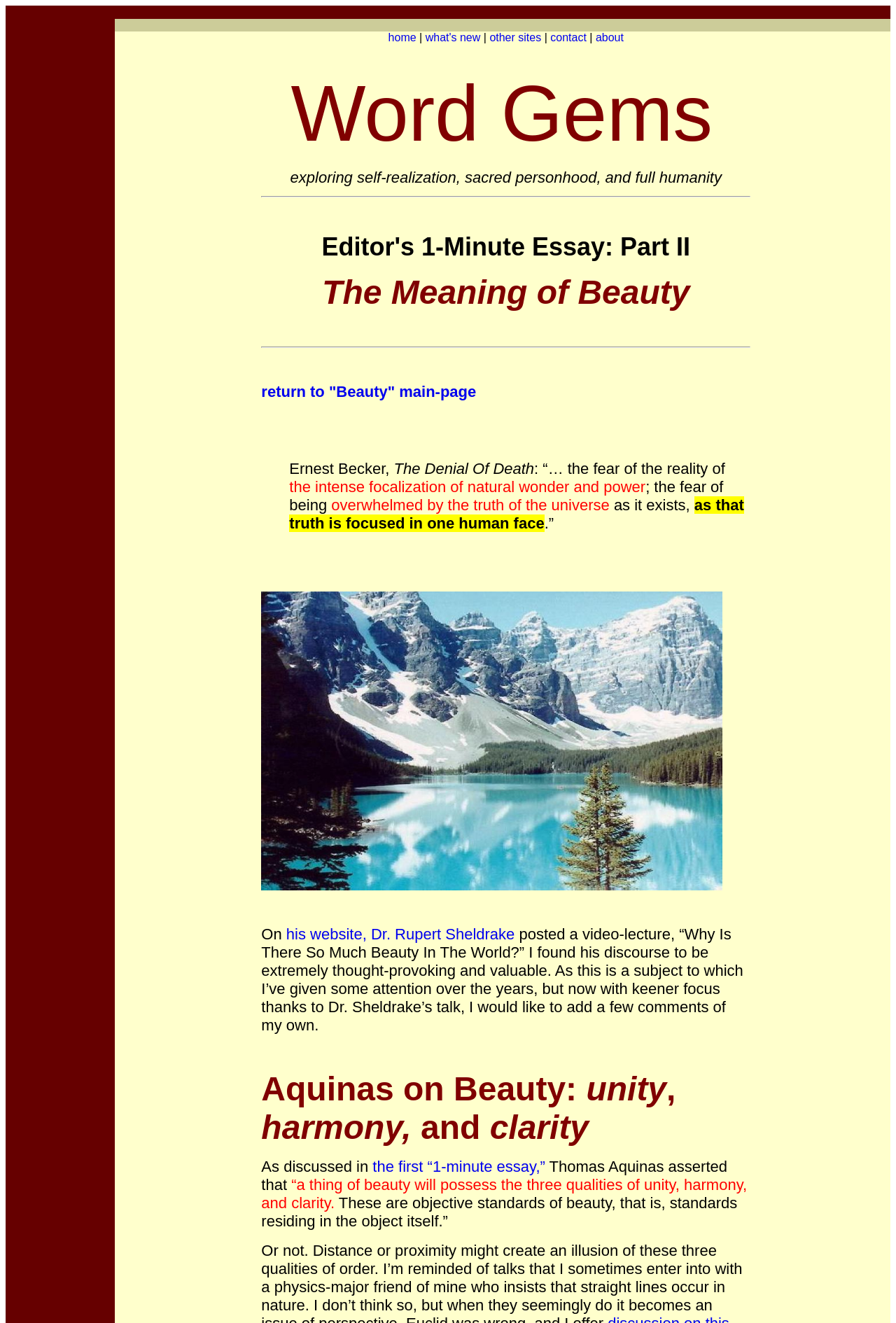What is the topic of the first '1-minute essay'?
Answer the question with as much detail as possible.

The webpage mentions that 'As discussed in the first “1-minute essay,”' and then proceeds to discuss the topic of beauty, specifically Thomas Aquinas' assertion about the qualities of beauty.